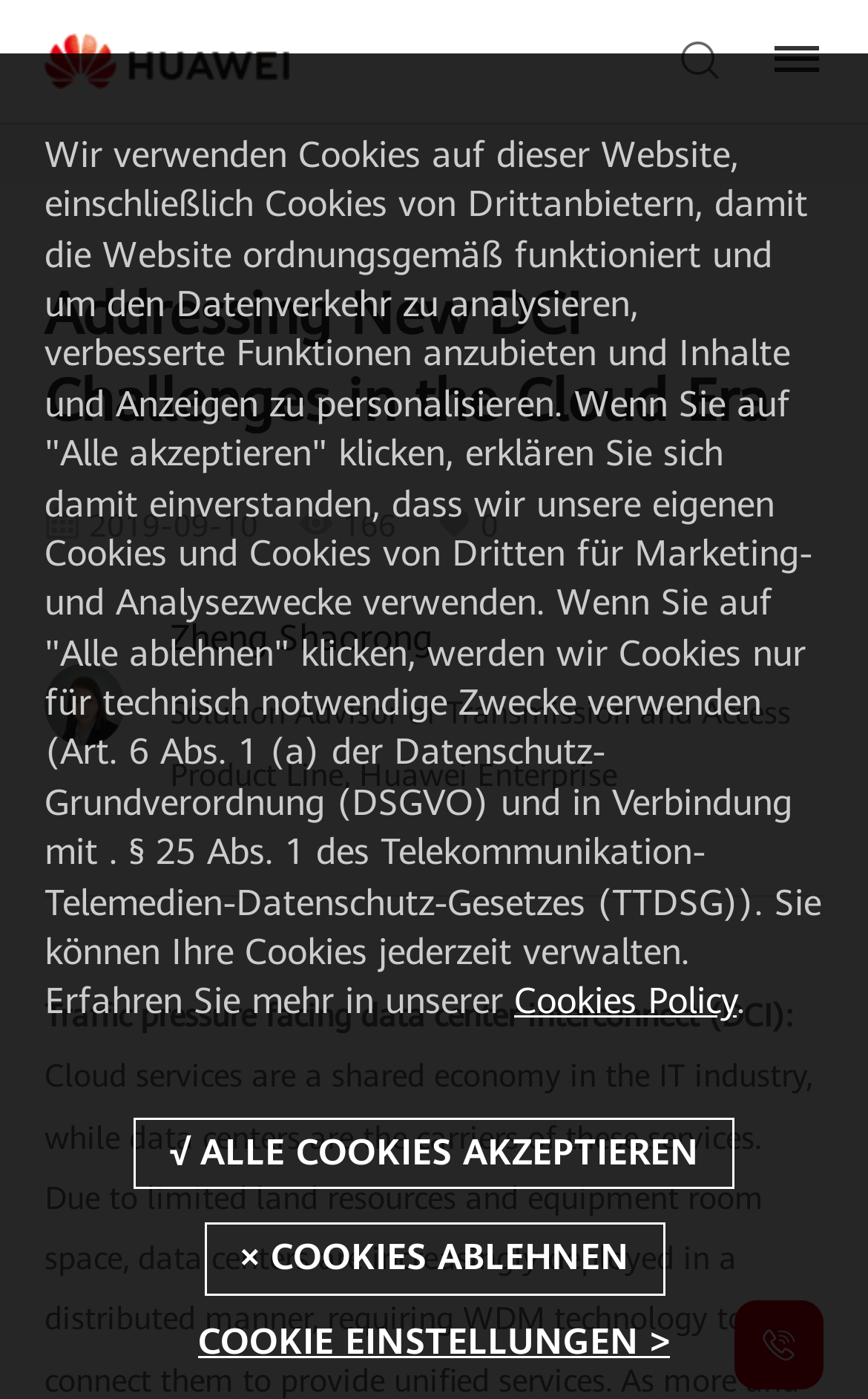What is the issue facing data center interconnect?
From the details in the image, answer the question comprehensively.

I found the issue by looking at the static text element with the content 'Traffic pressure facing data center interconnect (DCI):' located in the middle of the webpage.